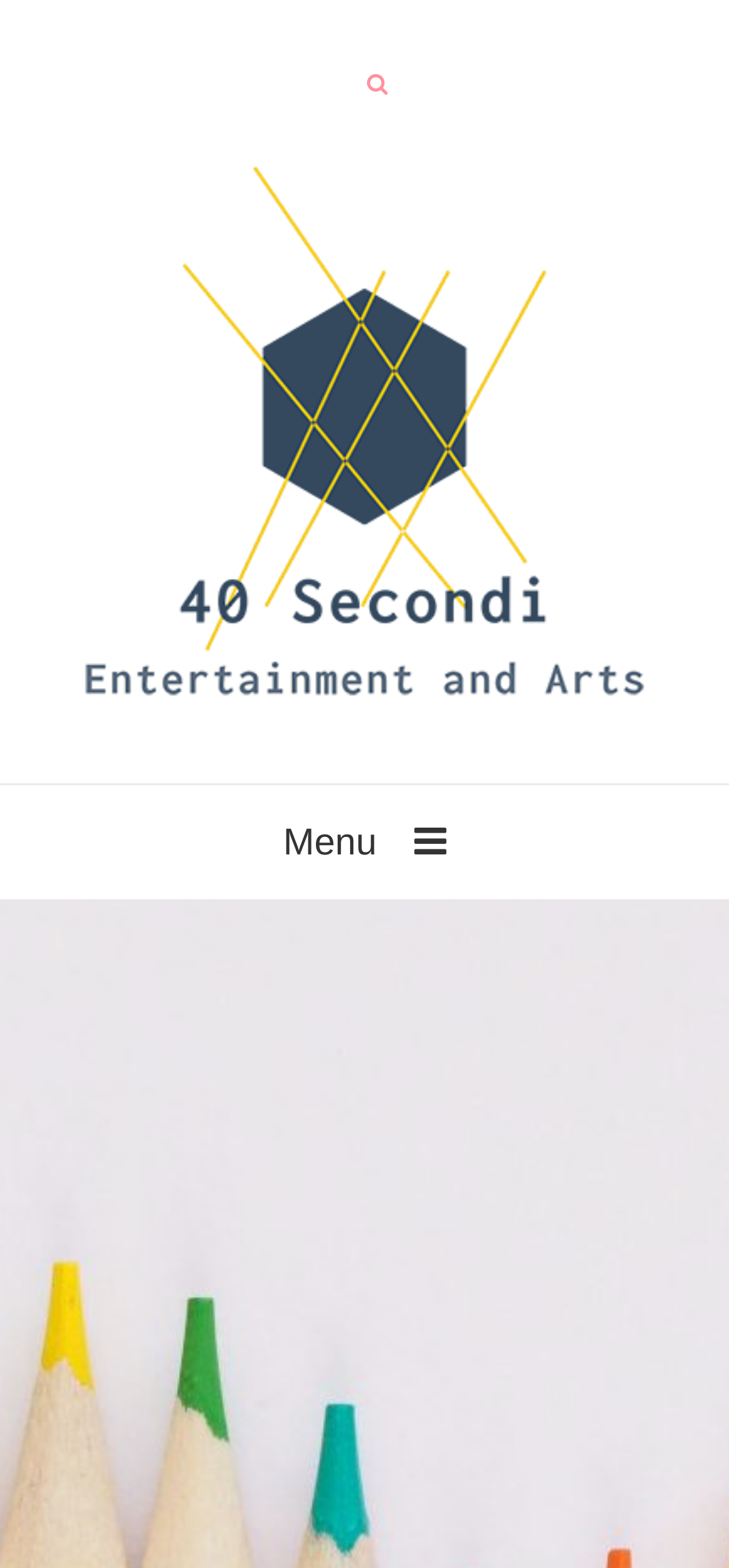Identify the bounding box coordinates for the UI element described by the following text: "Menu". Provide the coordinates as four float numbers between 0 and 1, in the format [left, top, right, bottom].

[0.388, 0.501, 0.612, 0.574]